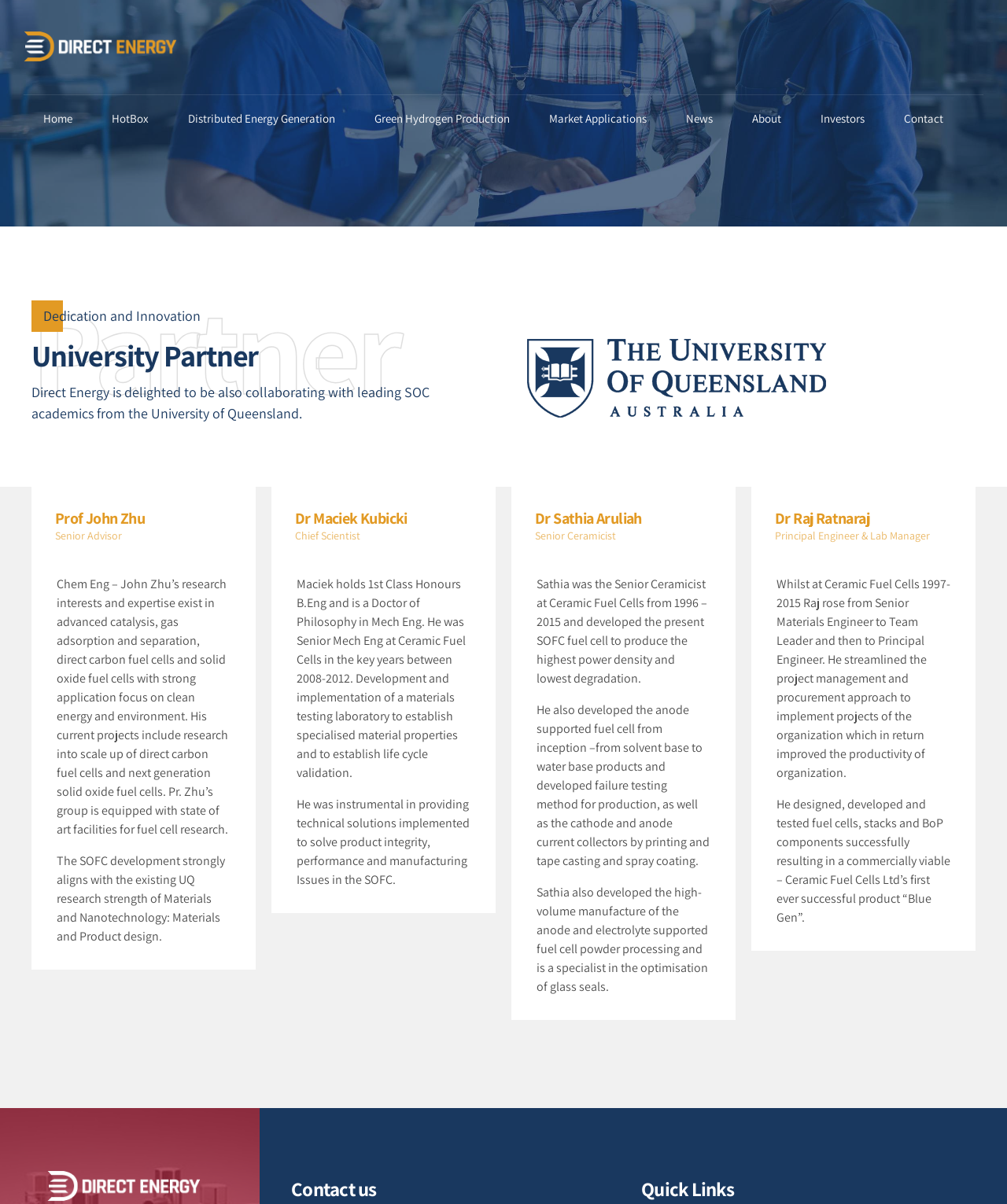Can you pinpoint the bounding box coordinates for the clickable element required for this instruction: "Click on the 'Home' link"? The coordinates should be four float numbers between 0 and 1, i.e., [left, top, right, bottom].

[0.043, 0.079, 0.072, 0.118]